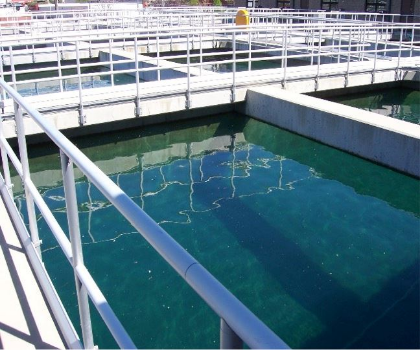Respond to the question with just a single word or phrase: 
What settles at the bottom of the basins?

Floc